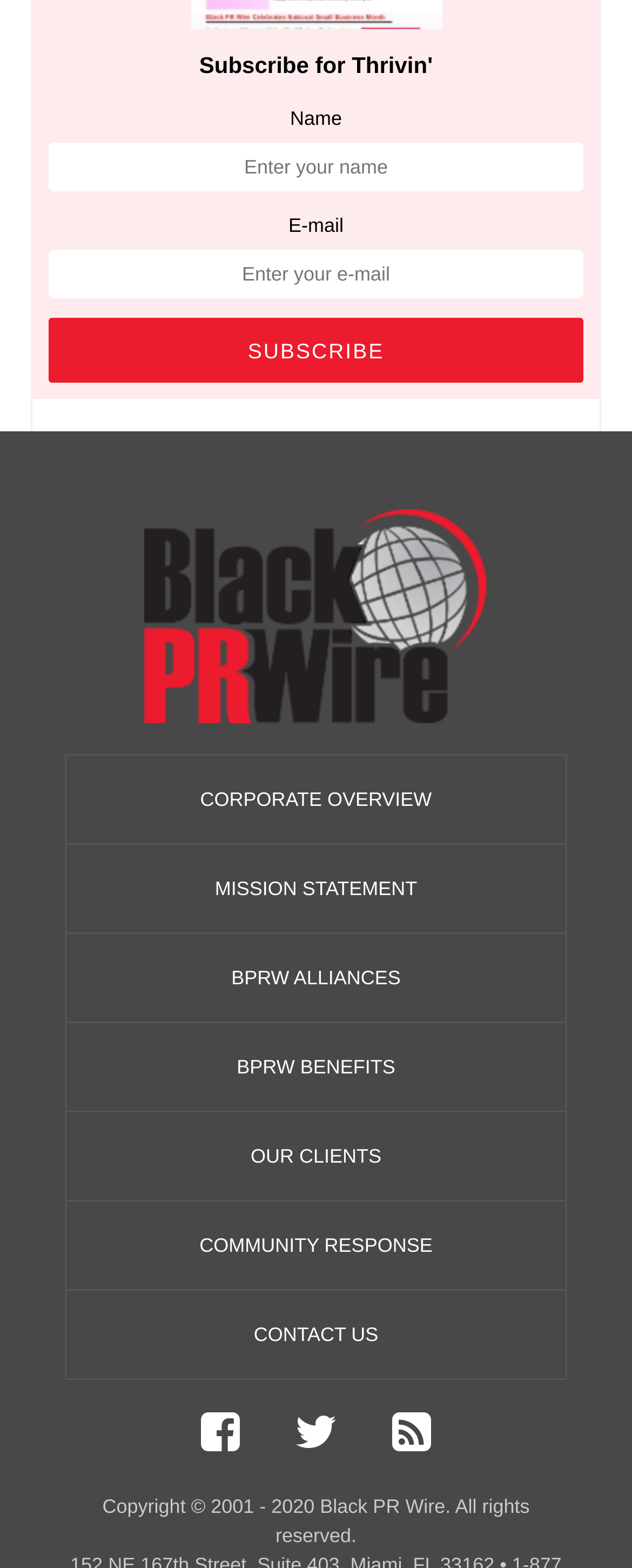Determine the bounding box coordinates of the clickable element to achieve the following action: 'Enter your email'. Provide the coordinates as four float values between 0 and 1, formatted as [left, top, right, bottom].

[0.077, 0.159, 0.923, 0.19]